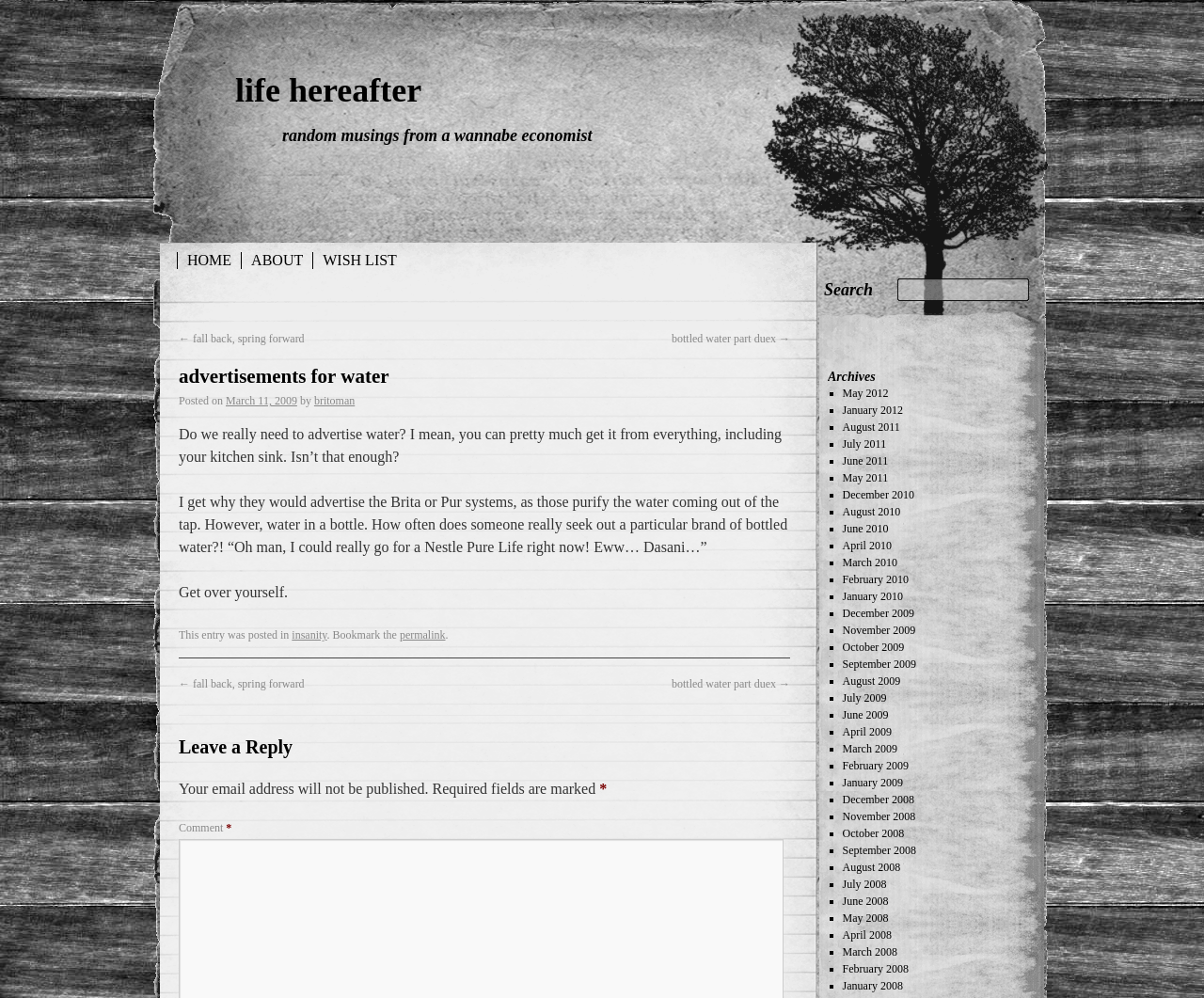Locate the bounding box coordinates of the area that needs to be clicked to fulfill the following instruction: "Scroll back to top". The coordinates should be in the format of four float numbers between 0 and 1, namely [left, top, right, bottom].

None